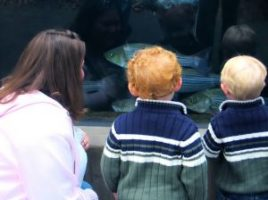What is the scene depicting?
Look at the screenshot and respond with one word or a short phrase.

A field trip